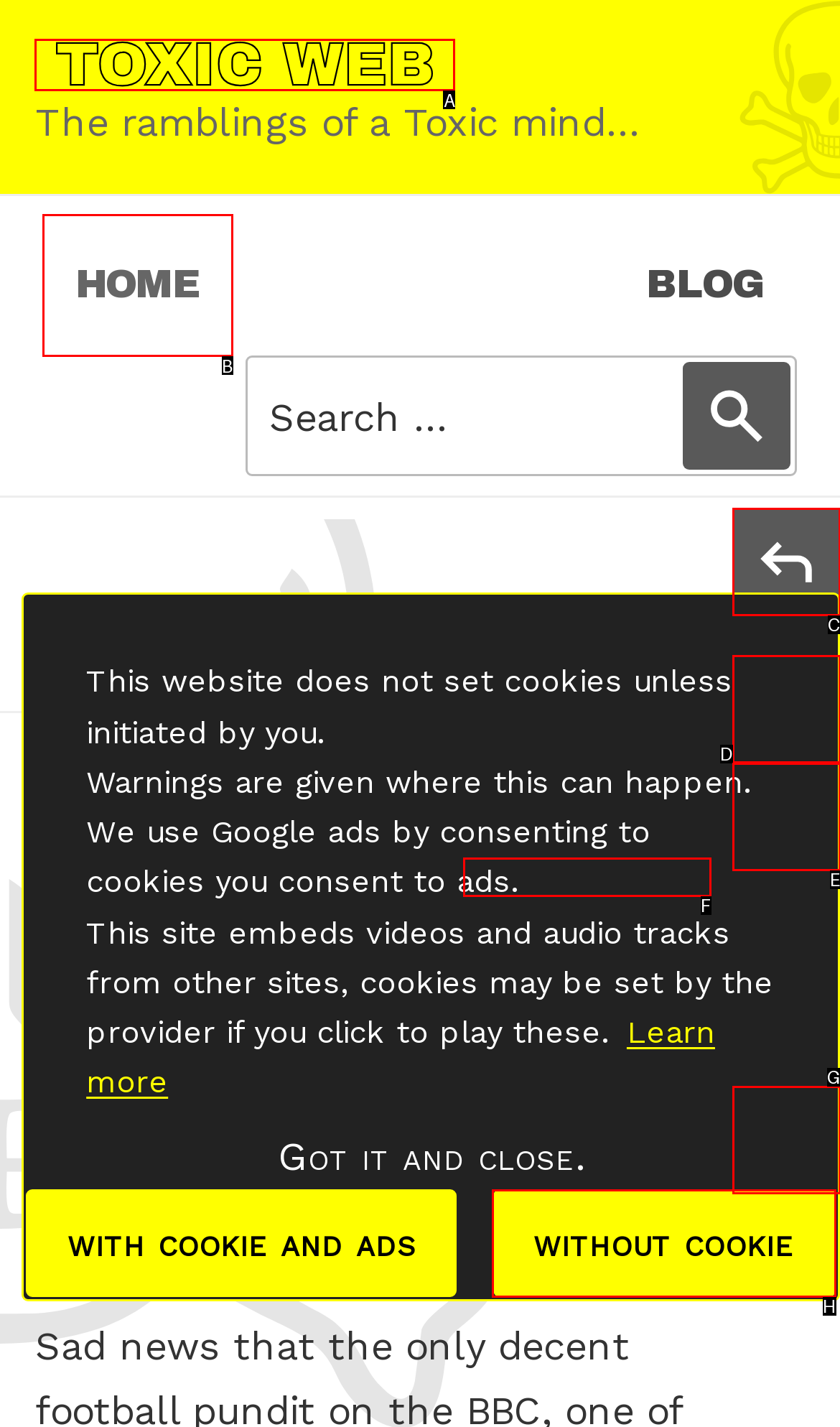Identify the HTML element I need to click to complete this task: Click on the 'HOME' link Provide the option's letter from the available choices.

B